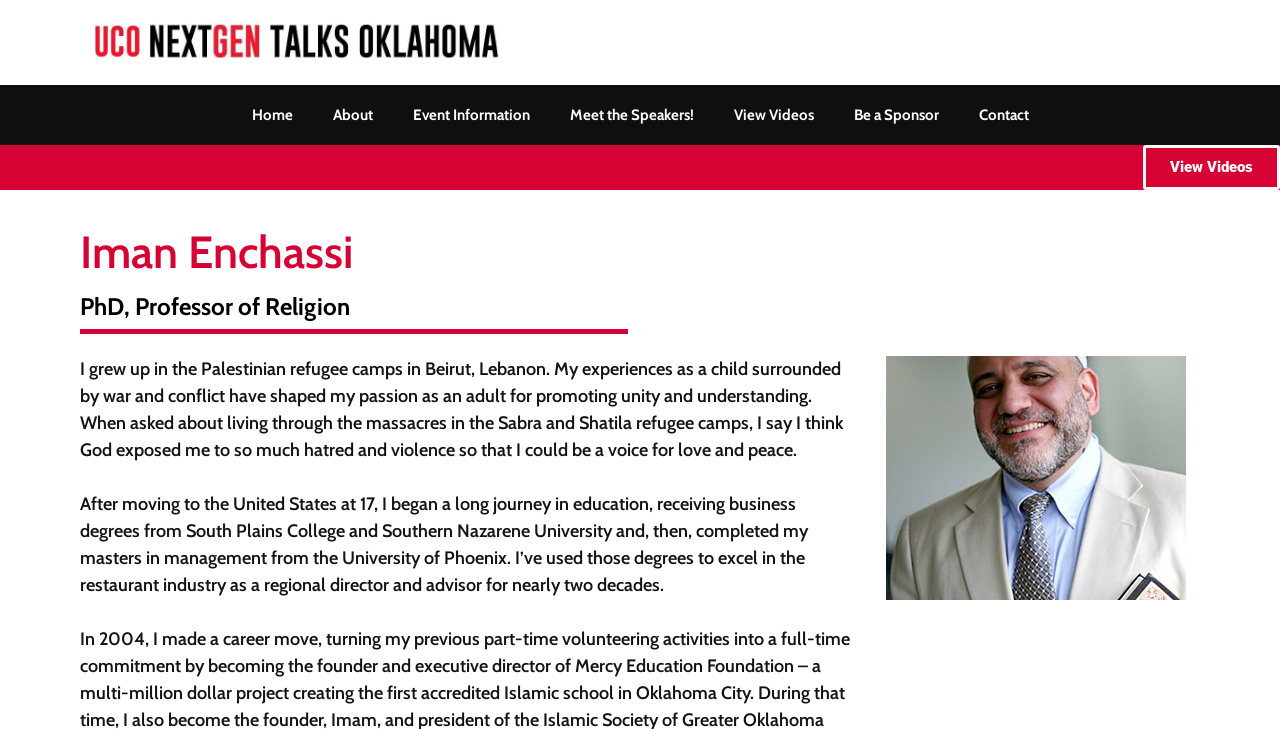Please answer the following question using a single word or phrase: 
What is Iman Enchassi's profession?

Professor of Religion